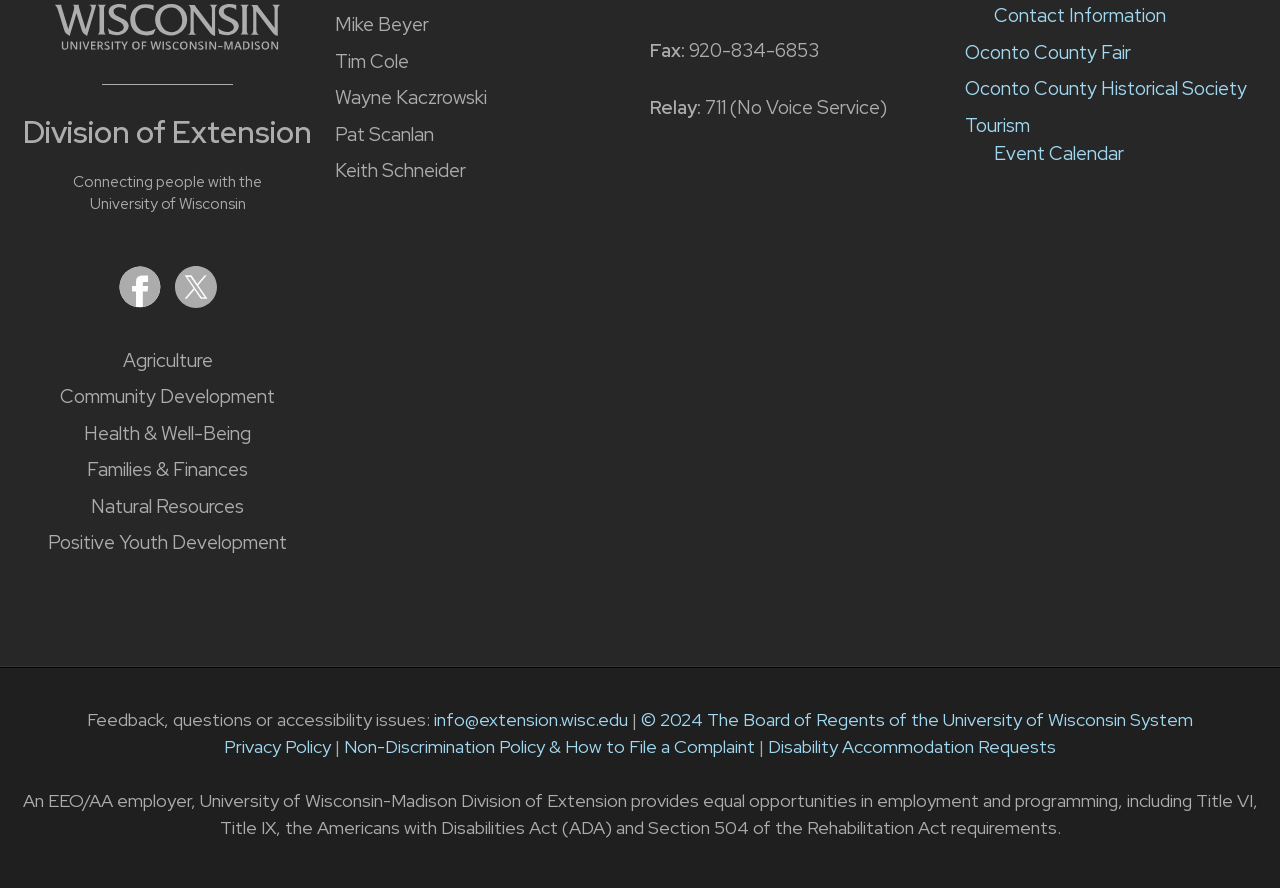What are the categories of extension services?
Please provide a single word or phrase as the answer based on the screenshot.

Agriculture, Community Development, etc.